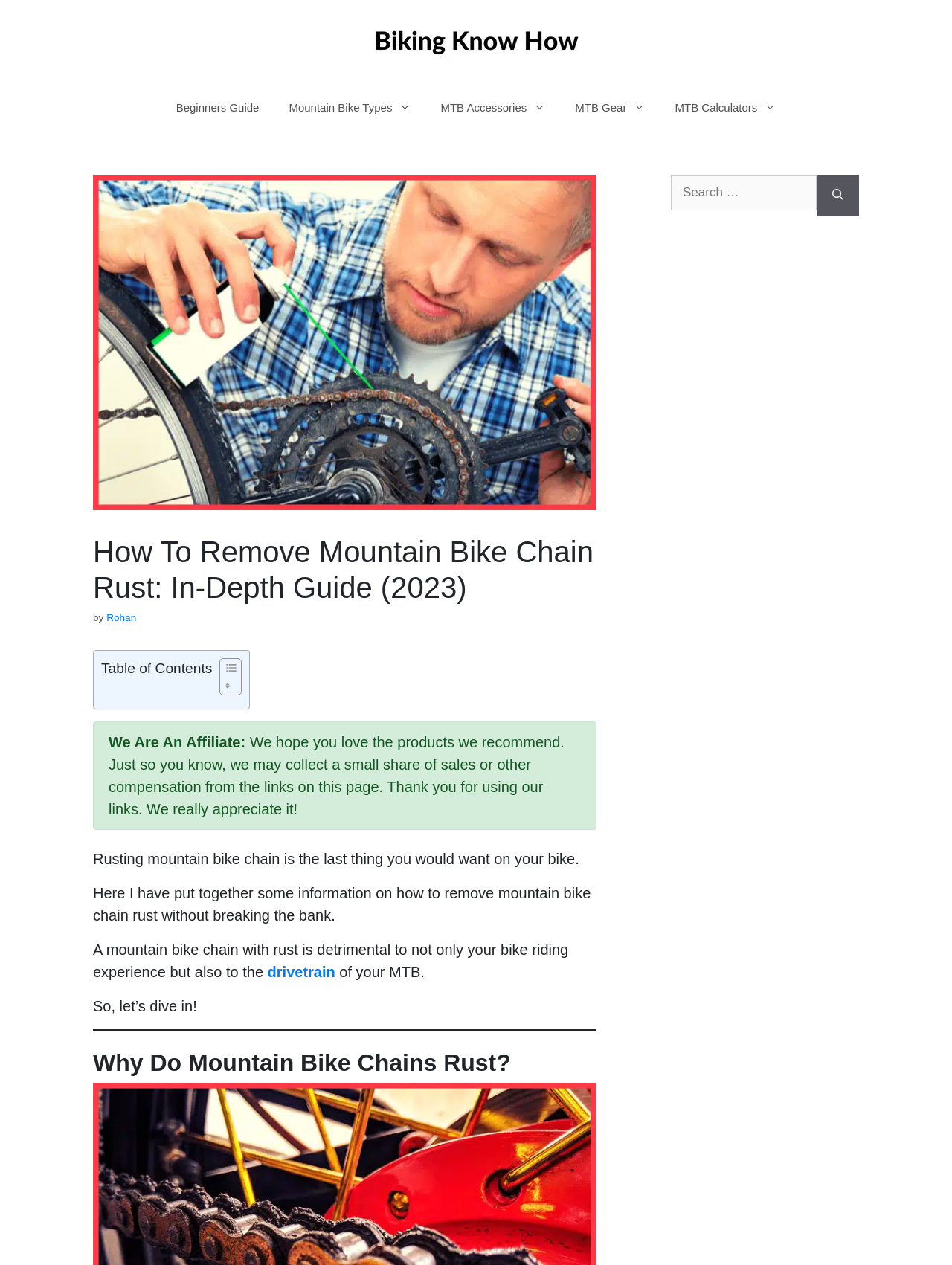Generate a comprehensive caption for the webpage you are viewing.

The webpage is a comprehensive guide on how to remove mountain bike chain rust. At the top, there is a banner with a link to "Mountain Biking Guide For Beginner & Pro Riders" accompanied by an image. Below the banner, a primary navigation menu is situated, featuring links to "Beginners Guide", "Mountain Bike Types", "MTB Accessories", "MTB Gear", and "MTB Calculators".

The main content area is divided into sections, starting with a featured image and a header that reads "How To Remove Mountain Bike Chain Rust: In-Depth Guide (2023)". The author's name, "Rohan", is mentioned below the header. A table of contents is provided, accompanied by two small images.

The guide begins with an introduction, explaining the importance of removing rust from a mountain bike chain. The text is divided into paragraphs, with a link to "drivetrain" in one of the paragraphs. A horizontal separator separates the introduction from the next section, which is titled "Why Do Mountain Bike Chains Rust?".

On the right side of the page, there is a complementary section with a search box and a "Search" button, allowing users to search for specific topics.